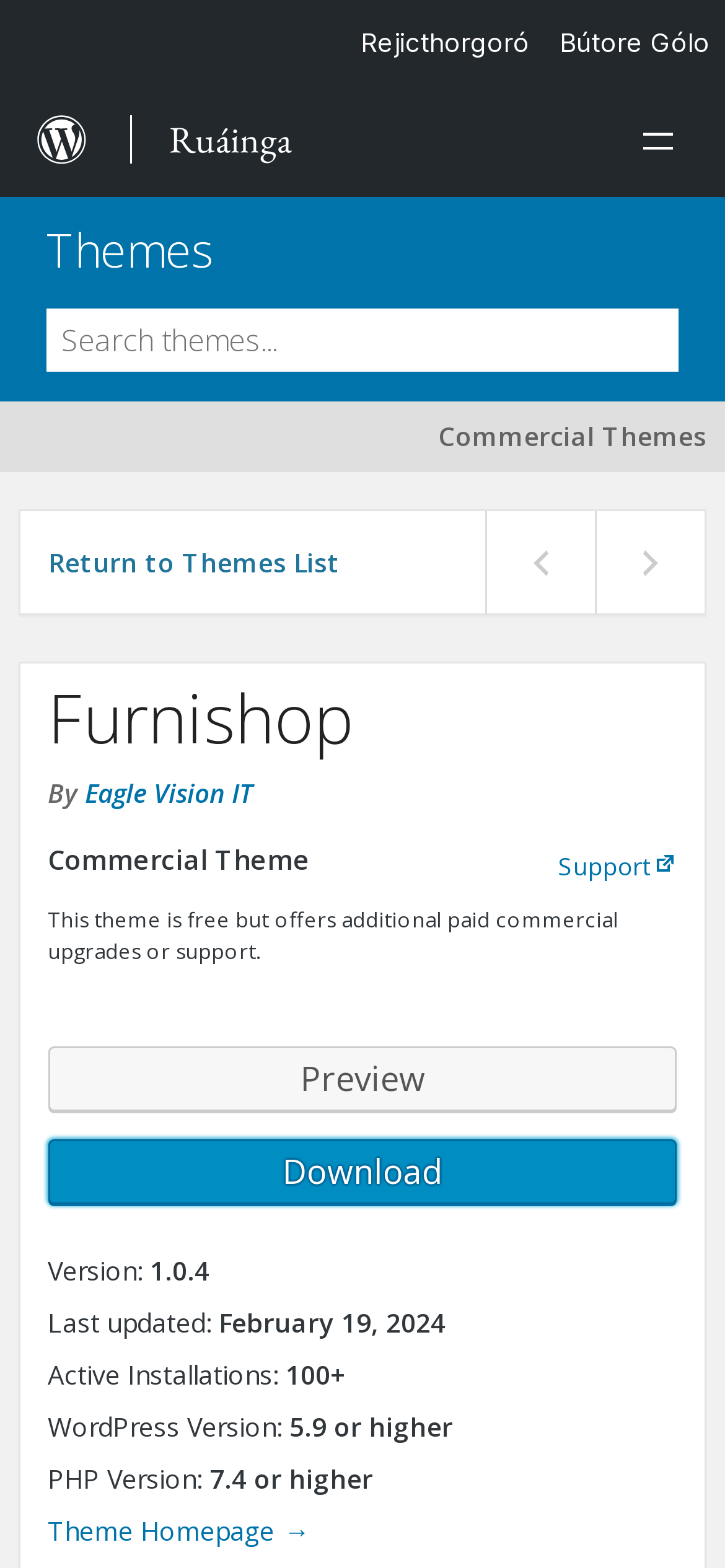Identify the bounding box coordinates necessary to click and complete the given instruction: "Visit theme homepage".

[0.066, 0.965, 0.427, 0.987]